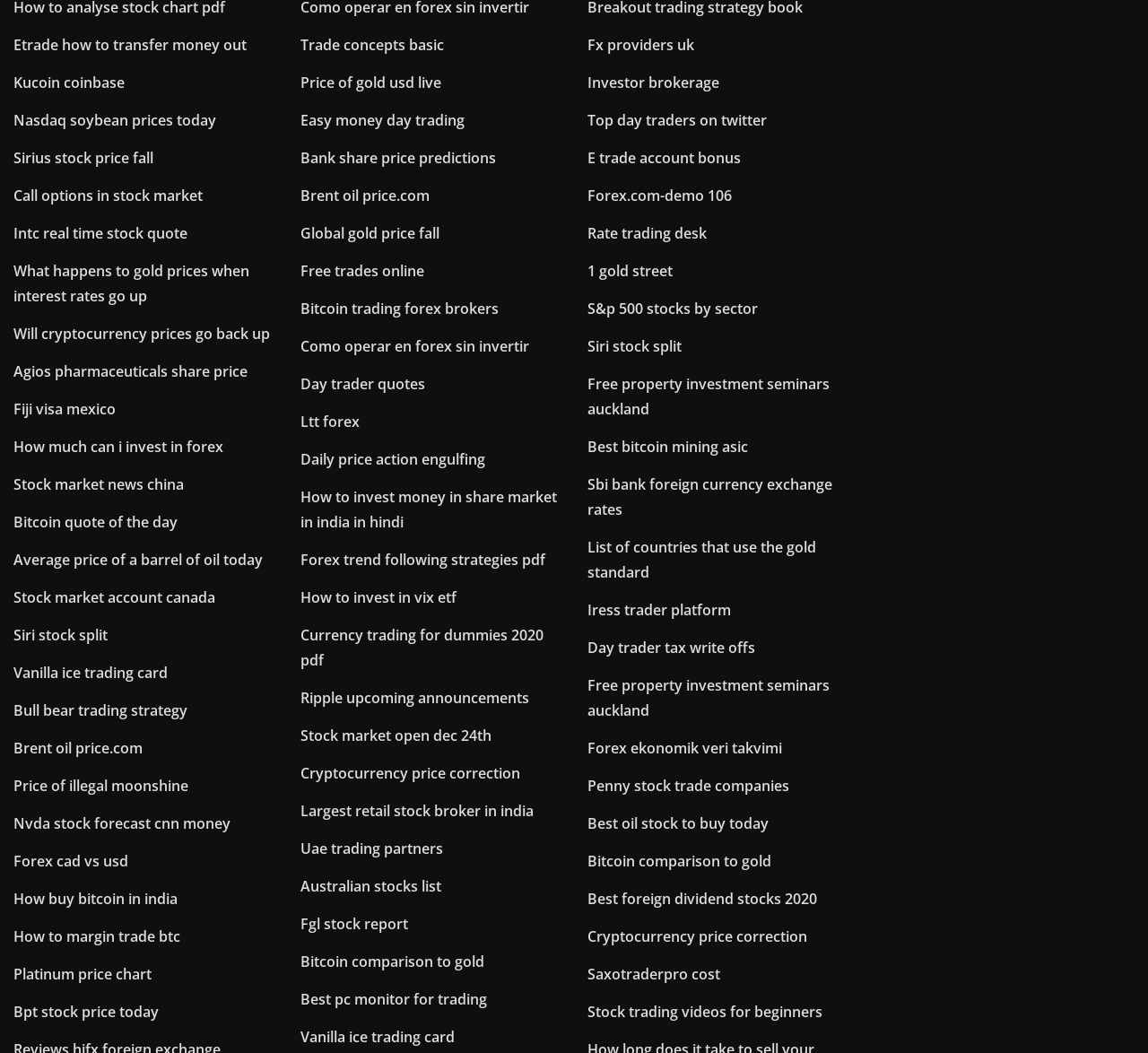From the details in the image, provide a thorough response to the question: What is the topic of the link at the top-left corner of the webpage?

Based on the bounding box coordinates, the top-left link has a text description of 'Etrade how to transfer money out', indicating that the topic of this link is Etrade.